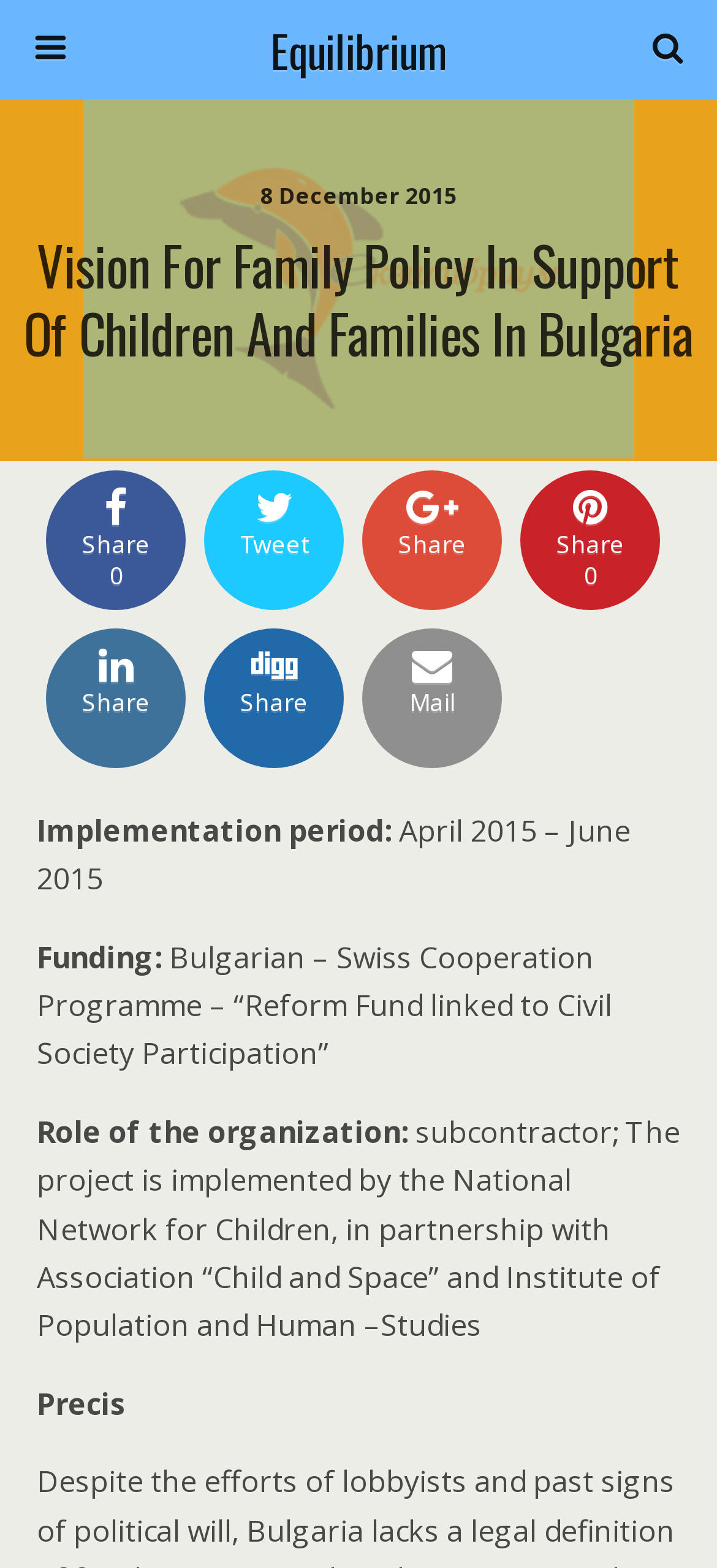Find the bounding box coordinates of the clickable area required to complete the following action: "Click on the 'Search' button".

[0.764, 0.069, 0.949, 0.101]